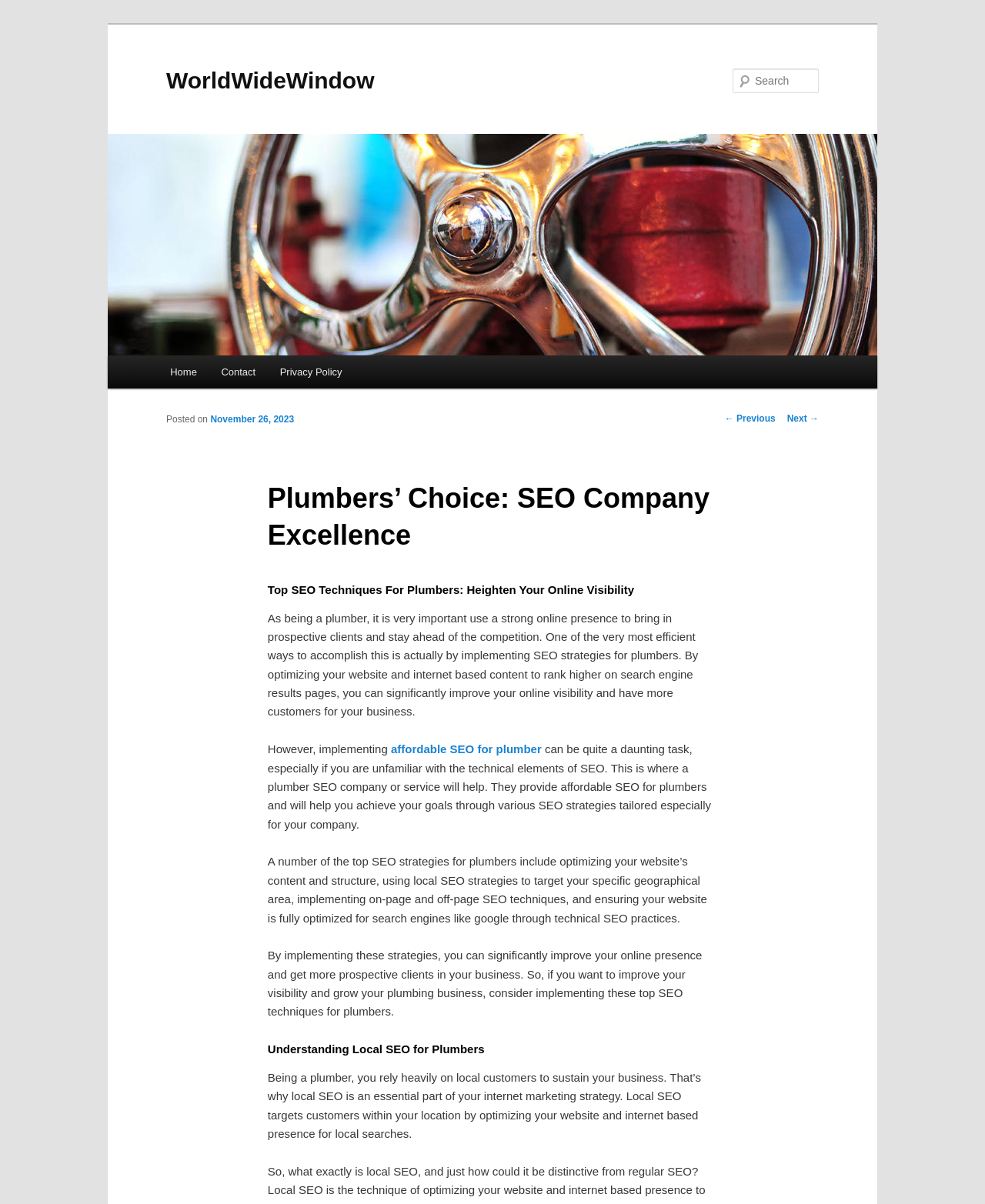Identify the bounding box coordinates for the UI element that matches this description: "Home".

[0.16, 0.295, 0.212, 0.323]